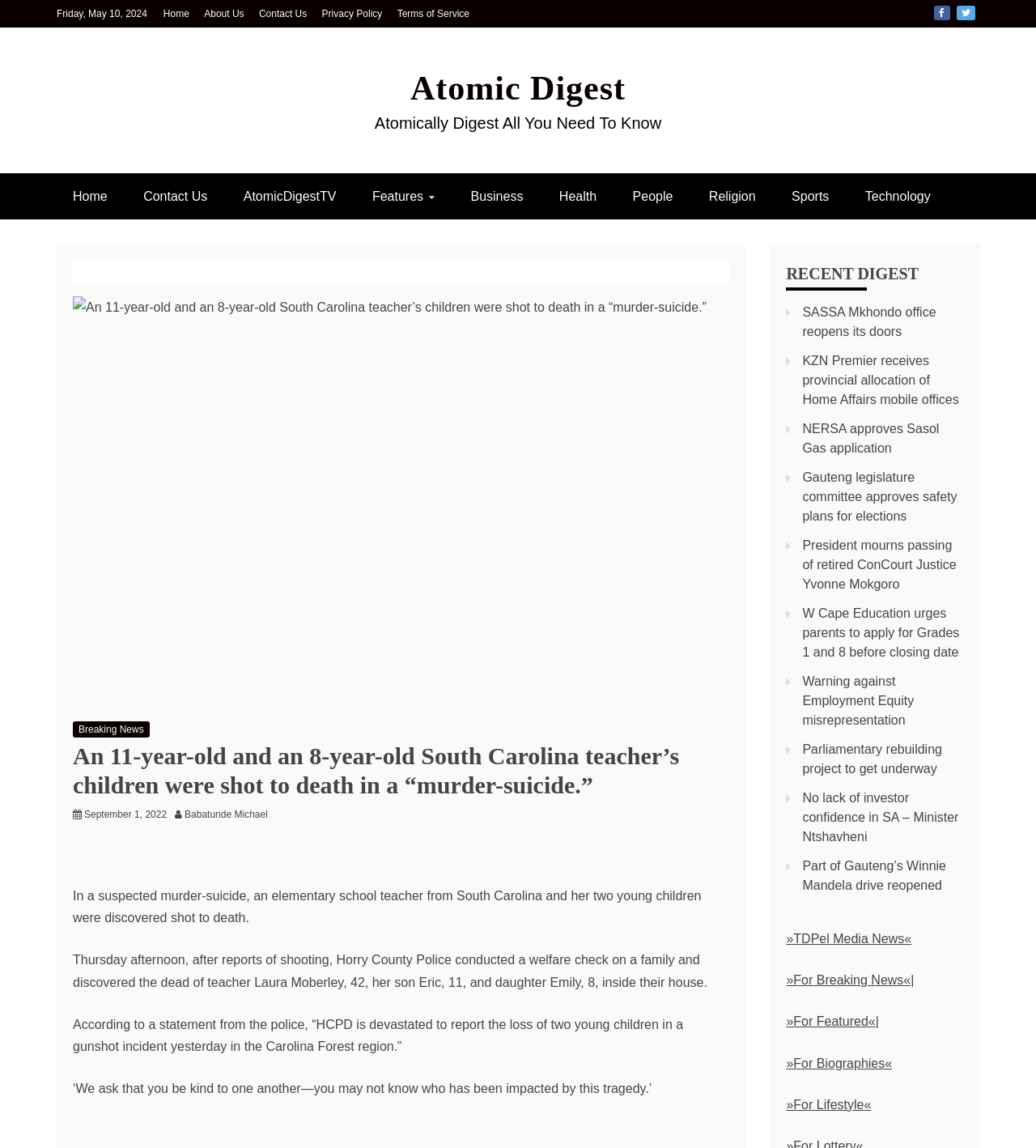What is the age of the son who died?
Kindly offer a detailed explanation using the data available in the image.

I found the age of the son who died by reading the article, which mentions that 'Horry County Police conducted a welfare check on a family and discovered the dead of teacher Laura Moberley, 42, her son Eric, 11, and daughter Emily, 8, inside their house.'